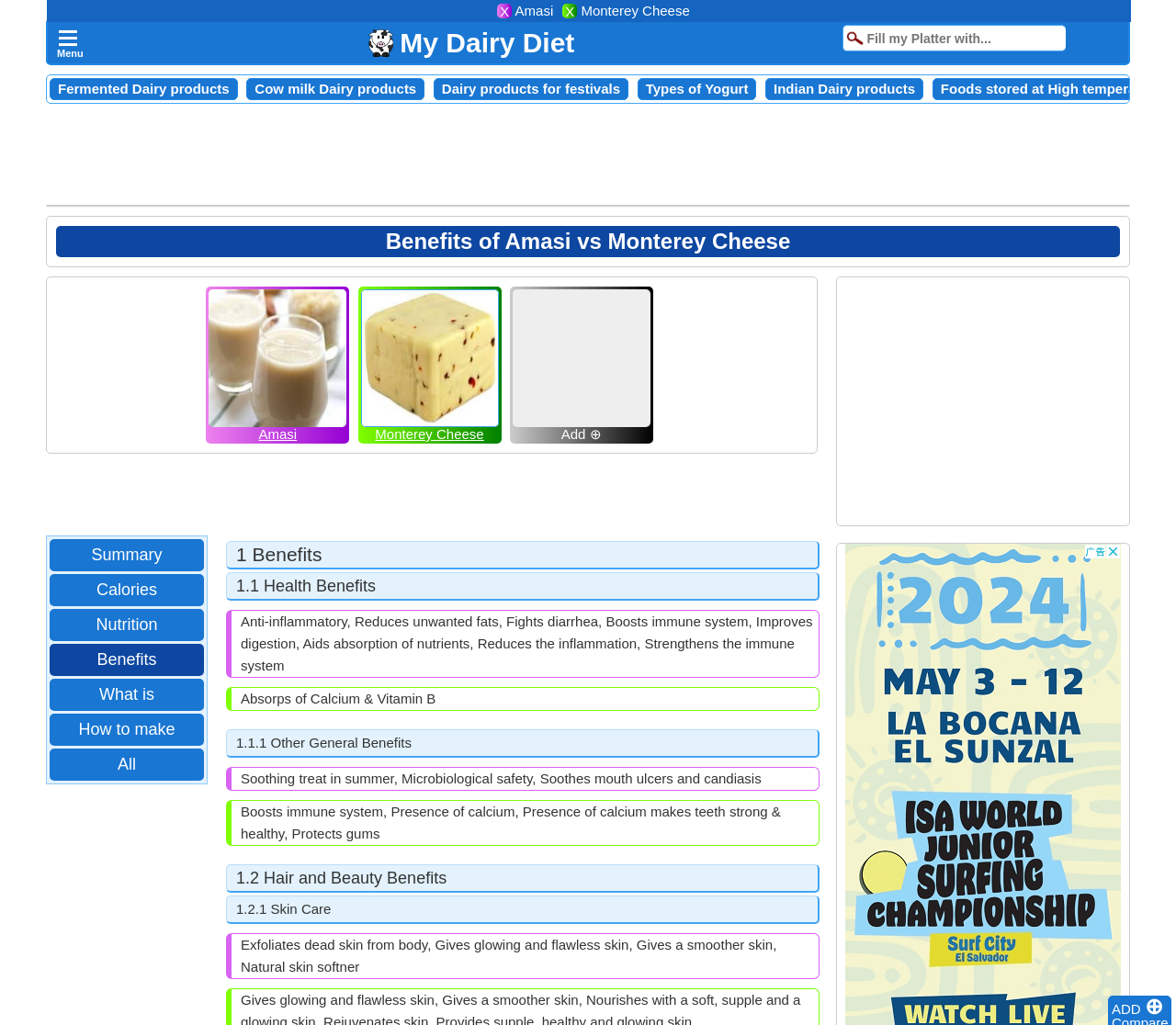Show the bounding box coordinates of the element that should be clicked to complete the task: "Click the 'Summary' link".

[0.07, 0.53, 0.146, 0.553]